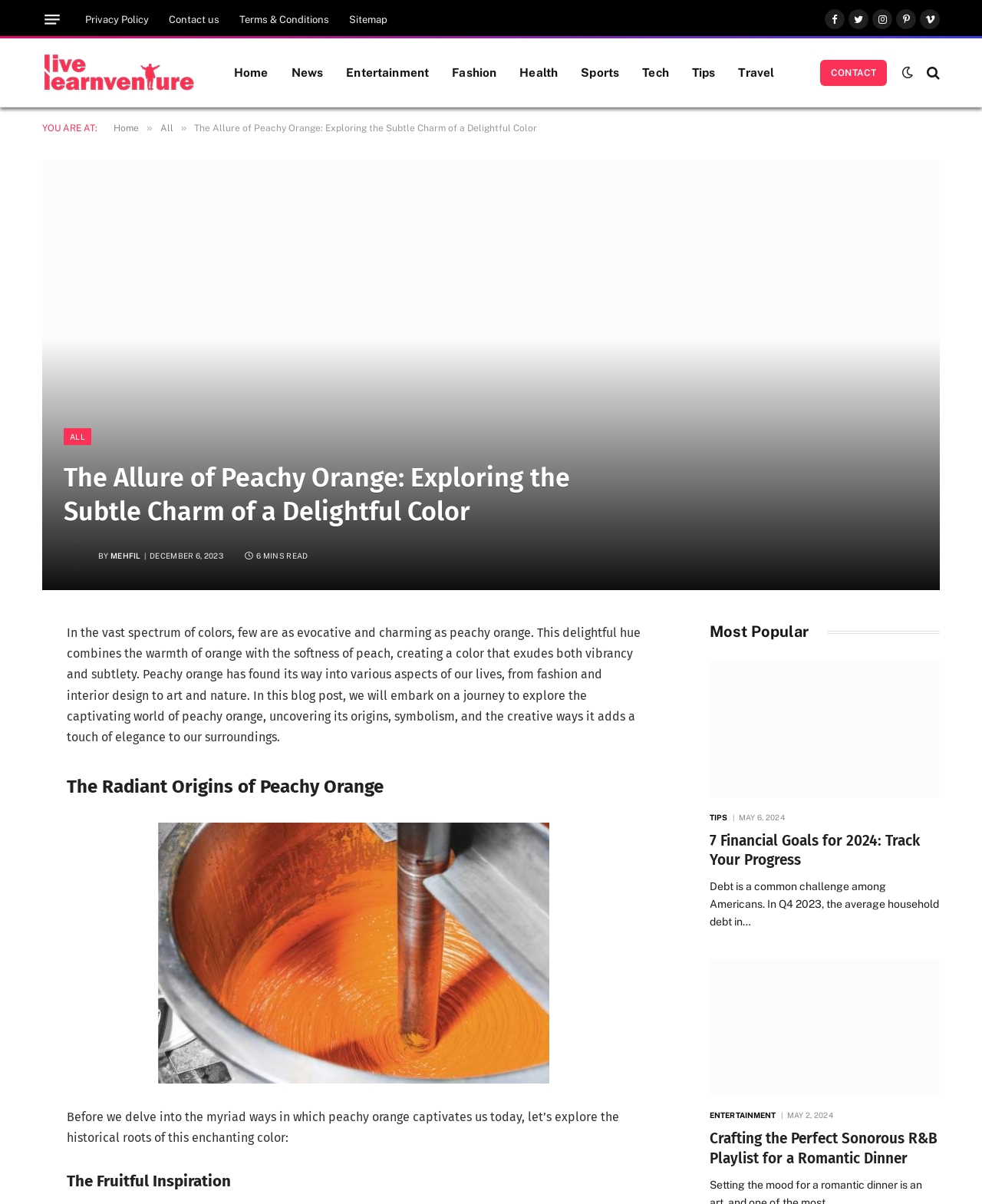Identify the bounding box coordinates of the section that should be clicked to achieve the task described: "Check the 'Most Popular' section".

[0.723, 0.517, 0.823, 0.532]